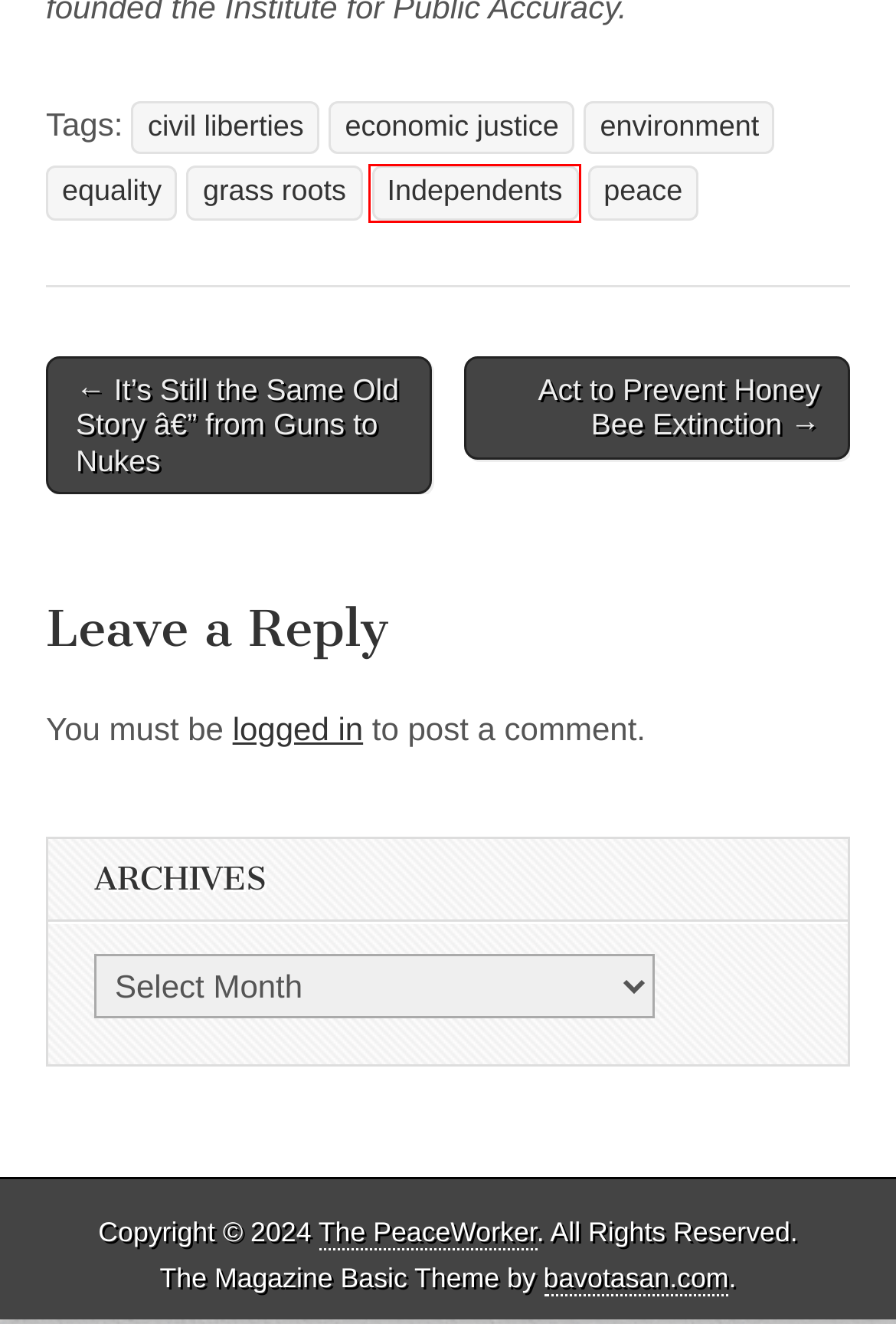You have a screenshot showing a webpage with a red bounding box highlighting an element. Choose the webpage description that best fits the new webpage after clicking the highlighted element. The descriptions are:
A. civil liberties – The PeaceWorker
B. peace – The PeaceWorker
C. Independents – The PeaceWorker
D. environment – The PeaceWorker
E. grass roots – The PeaceWorker
F. Log In ‹ The PeaceWorker — WordPress
G. Act to Prevent Honey Bee Extinction – The PeaceWorker
H. economic justice – The PeaceWorker

C